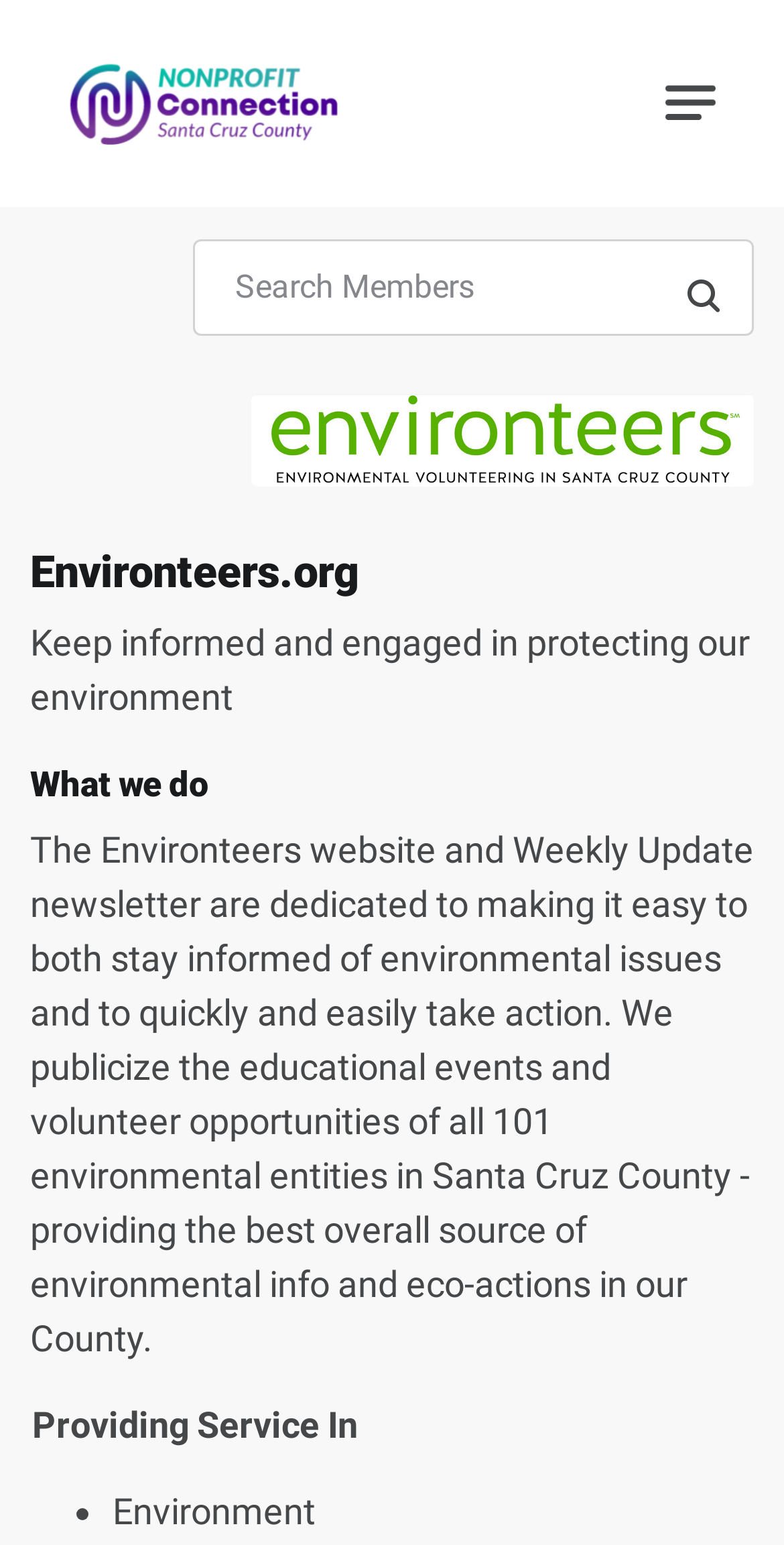Offer a thorough description of the webpage.

The webpage is about the profile of Nonprofit Connection (NPC) Santa Cruz County. At the top right corner, there is a button to toggle navigation. Below it, there is a link to the organization's name, accompanied by an image with the same name. 

On the top left, there is a search bar with a search box and a button to search for members. Next to the search bar, there is a larger image. Below the search bar, there is a heading that reads "Environteers.org", followed by a paragraph of text that describes the purpose of the website, which is to keep users informed and engaged in protecting the environment.

Further down, there is a heading that reads "What we do", followed by a longer paragraph of text that explains the services provided by the website, including publicizing educational events and volunteer opportunities of environmental entities in Santa Cruz County.

At the bottom of the page, there is a section that reads "Providing Service In", followed by a list marker and the text "Environment".